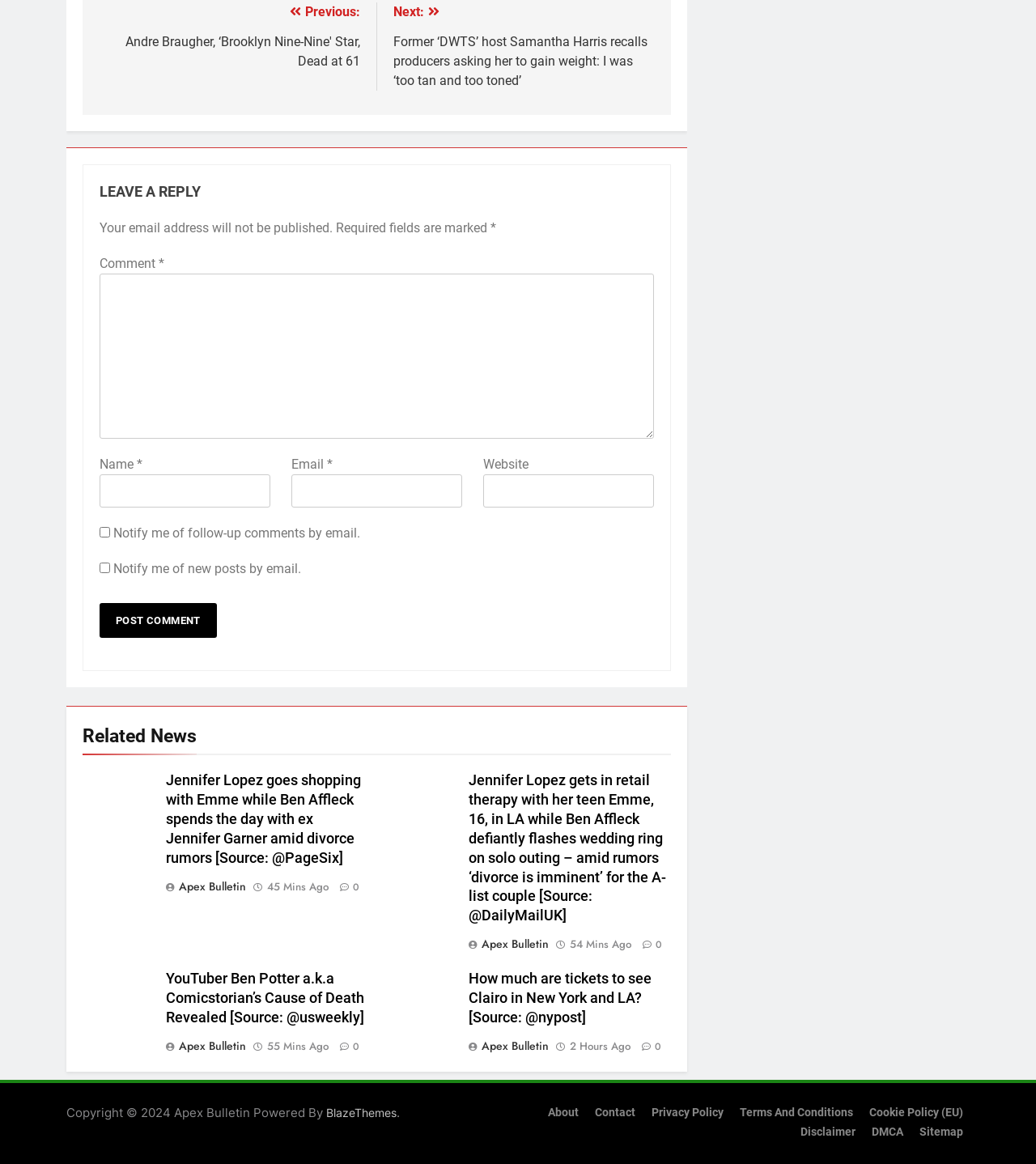Please determine the bounding box of the UI element that matches this description: 45 mins ago. The coordinates should be given as (top-left x, top-left y, bottom-right x, bottom-right y), with all values between 0 and 1.

[0.258, 0.756, 0.317, 0.768]